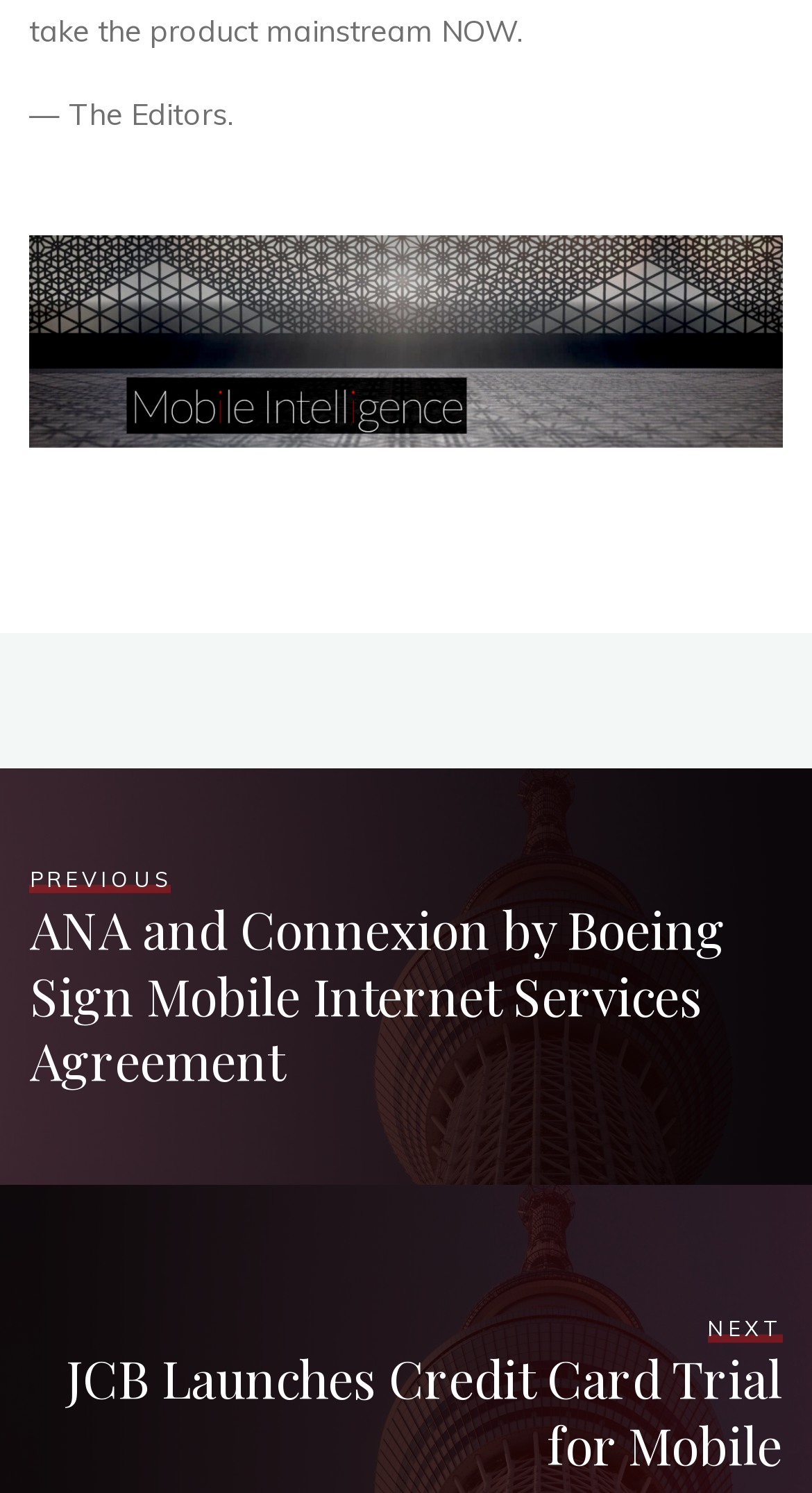What is the author of the article?
Please analyze the image and answer the question with as much detail as possible.

The author of the article is mentioned at the top of the webpage, where it says '— The Editors.'